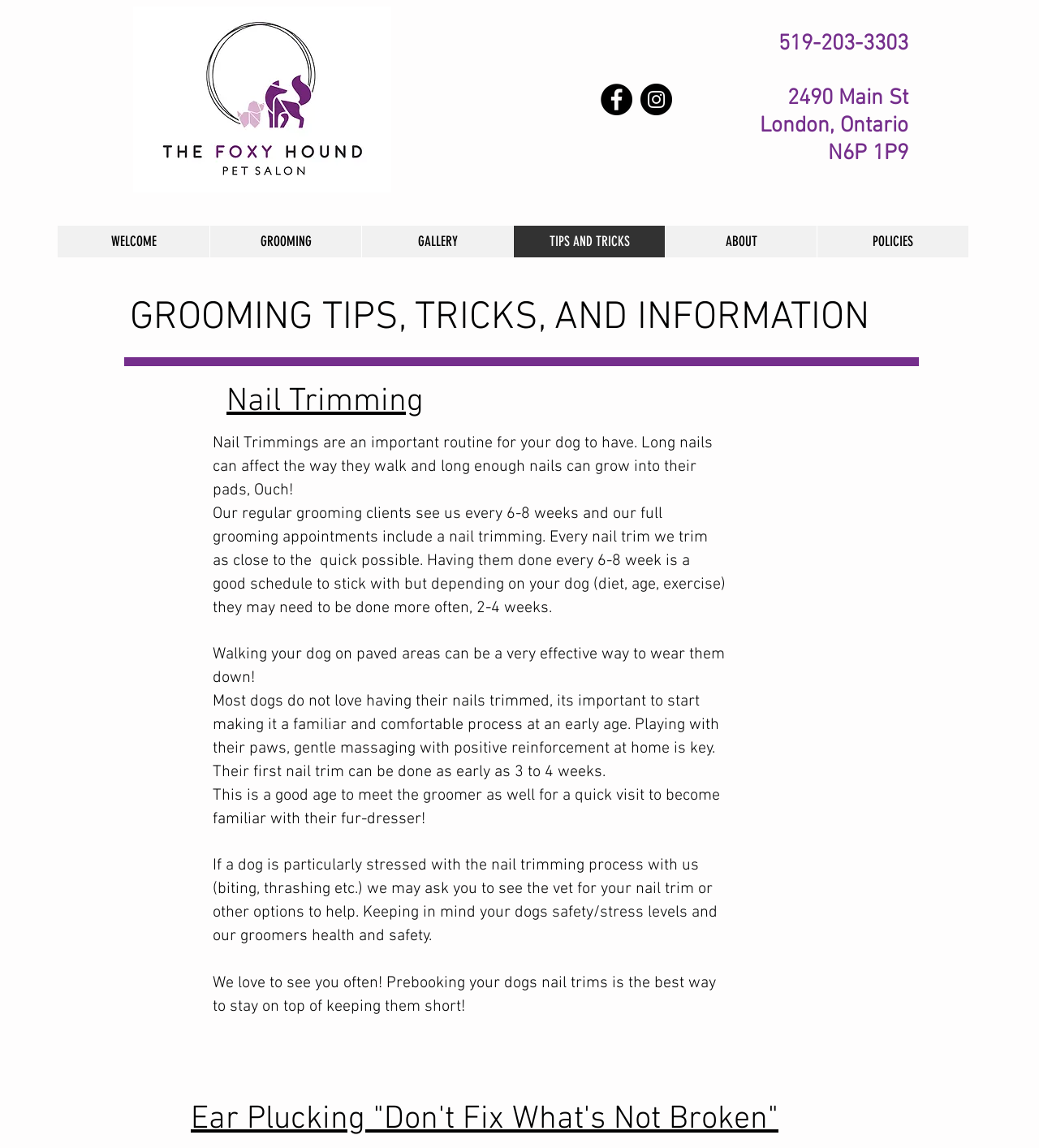Explain in detail what is displayed on the webpage.

The webpage is about The Foxy Hound, a pet salon offering professional grooming services in London, Ontario. At the top left corner, there is a logo of The Foxy Hound, which is an image of a dog. Next to the logo, there is a social bar with links to Facebook and Instagram, represented by their respective icons.

On the top right corner, there is a section displaying the salon's contact information, including phone number, address, and postal code. Below this section, there is a navigation menu with links to different pages, such as "WELCOME", "GROOMING", "GALLERY", "TIPS AND TRICKS", "ABOUT", and "POLICIES".

The main content of the page is focused on grooming tips and tricks, with a heading "GROOMING TIPS, TRICKS, AND INFORMATION". There is a subheading "Nail Trimming" followed by four paragraphs of text discussing the importance of nail trimming for dogs, the salon's nail trimming services, and tips for dog owners to help their dogs get comfortable with nail trimming.

Below the nail trimming section, there is another section with a heading "Ear Plucking "Don't Fix What's Not Broken"", but it only contains a title and no additional content. Overall, the webpage is well-organized and easy to navigate, with a clear focus on providing information and services related to pet grooming.